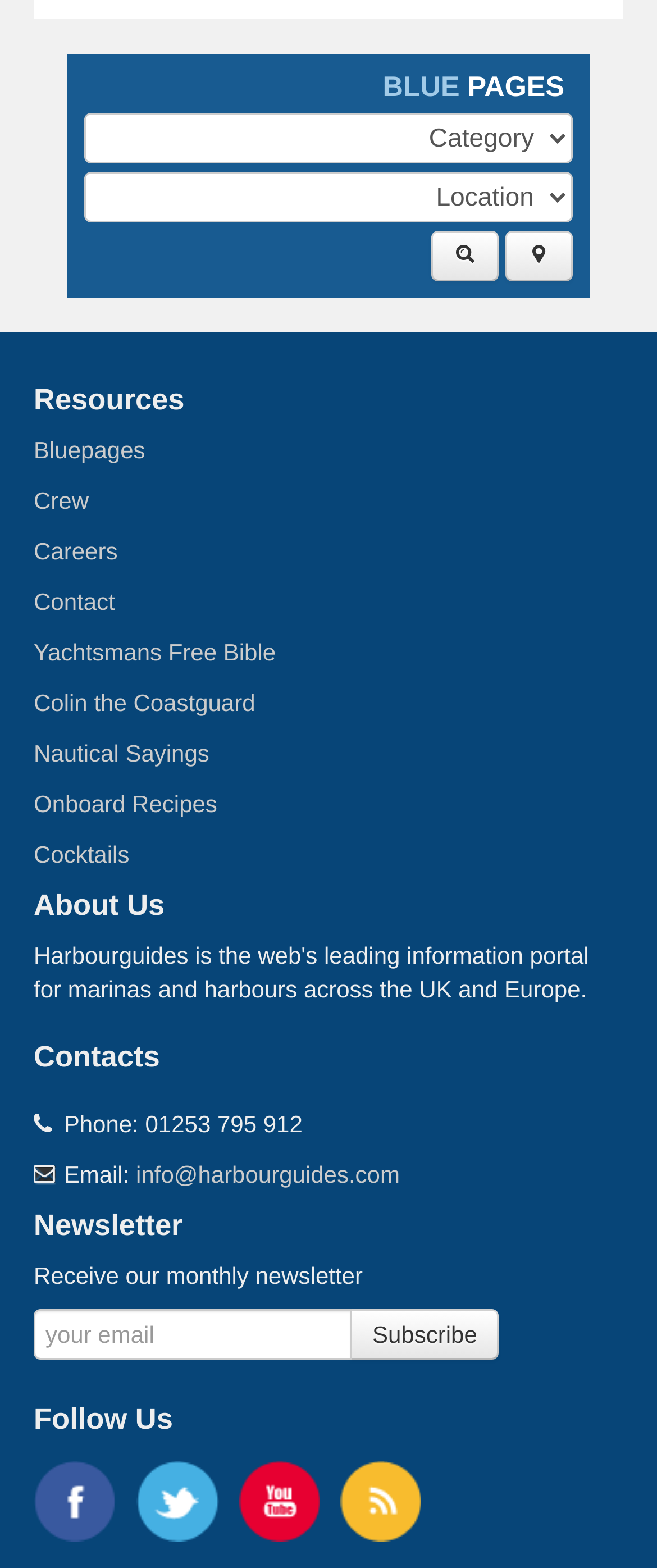How many links are there under the 'Resources' heading?
Respond to the question with a single word or phrase according to the image.

8